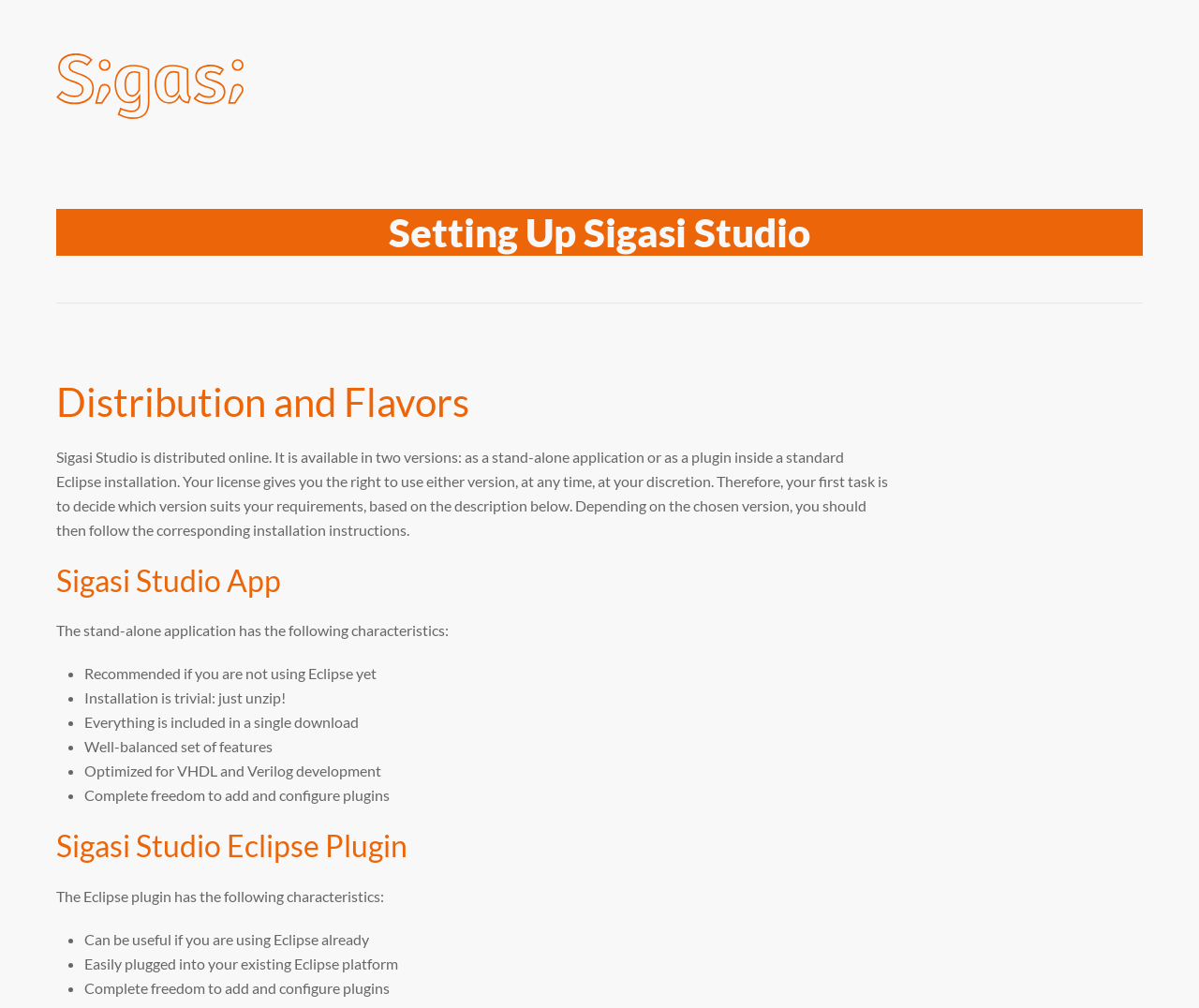Determine the bounding box coordinates of the region that needs to be clicked to achieve the task: "Increase the heap size for Eclipse".

[0.205, 0.527, 0.379, 0.545]